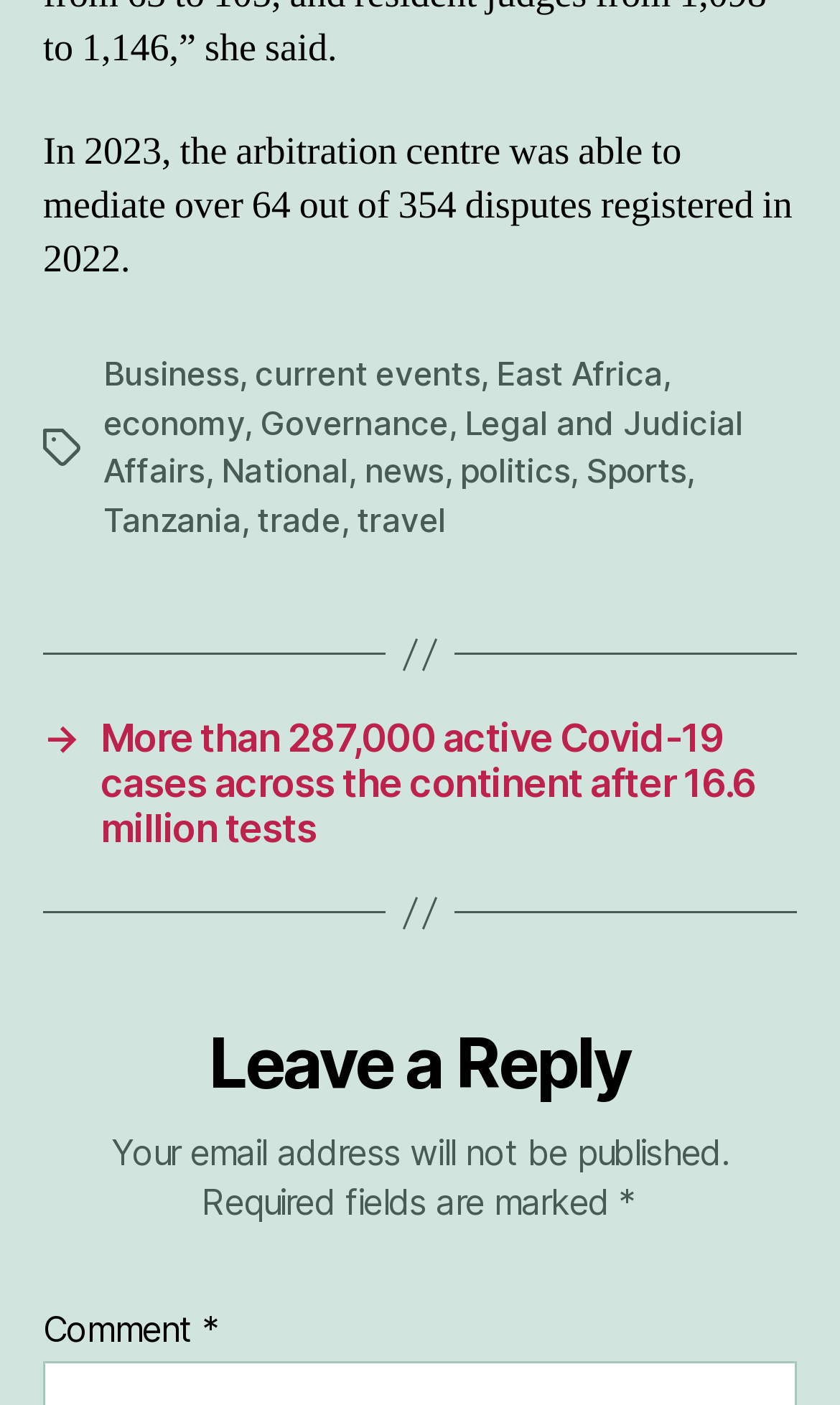Find the bounding box coordinates of the element I should click to carry out the following instruction: "Write a comment".

[0.051, 0.931, 0.241, 0.962]